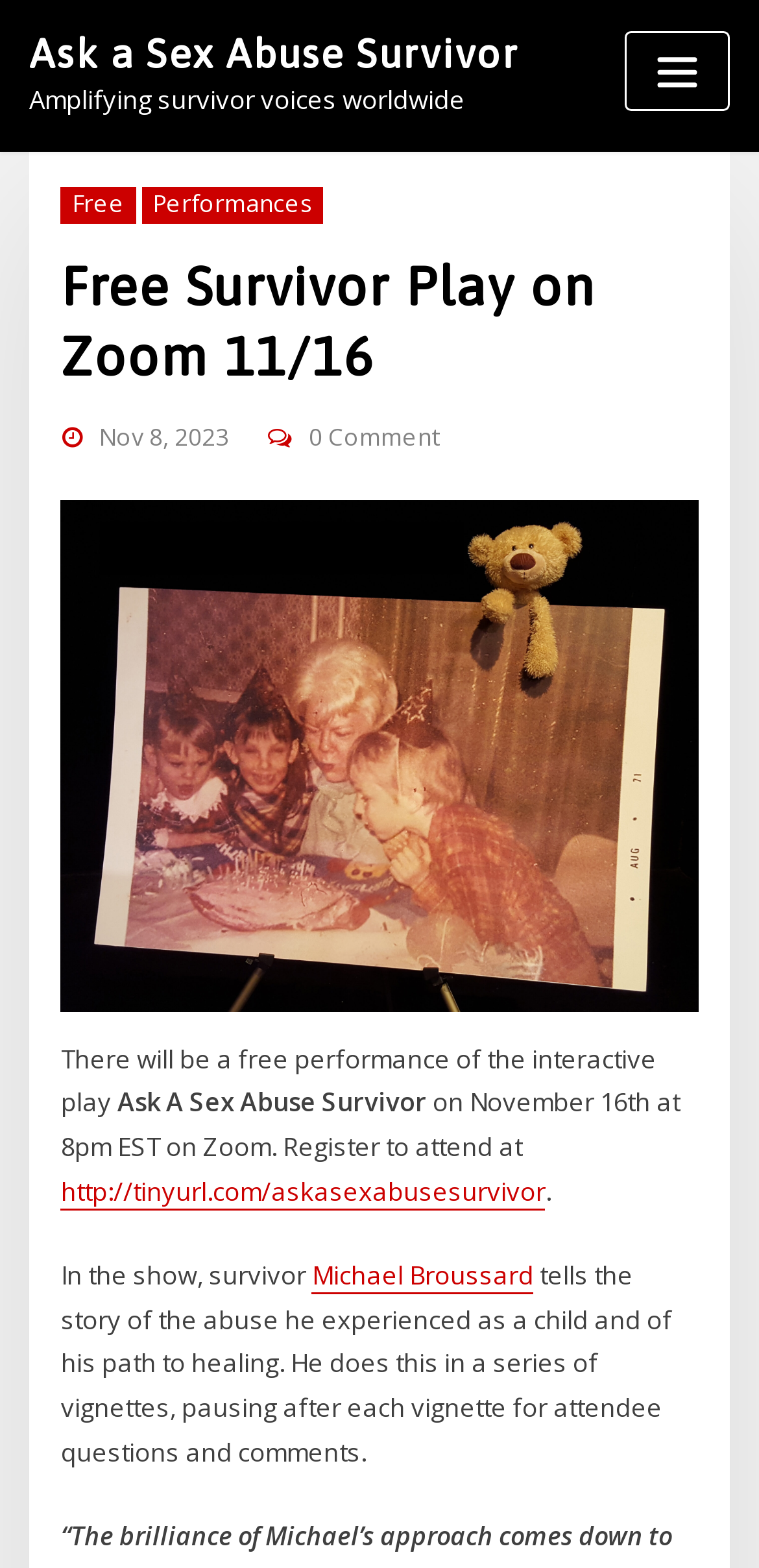What is the time of the free performance?
Using the image, give a concise answer in the form of a single word or short phrase.

8pm EST